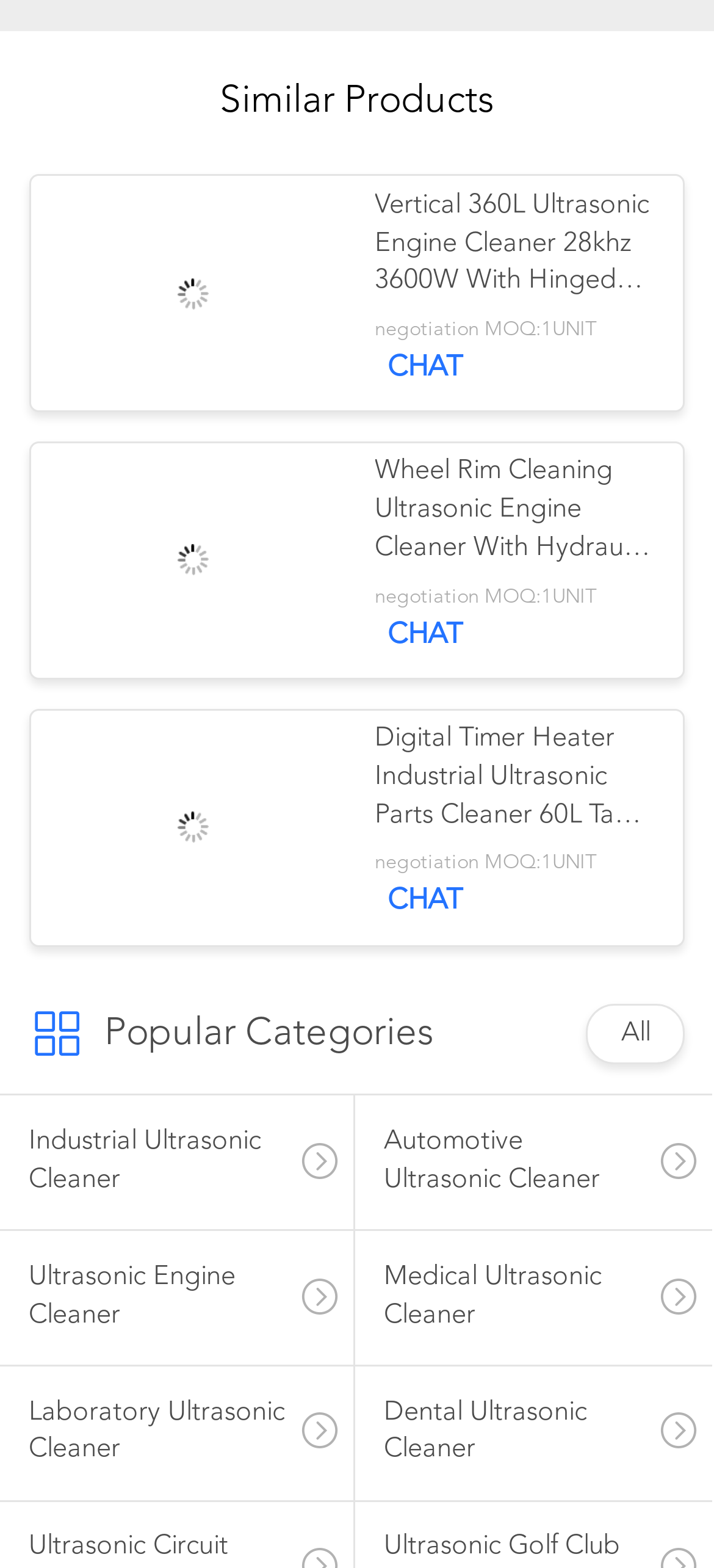Respond to the following query with just one word or a short phrase: 
What is the purpose of the images on the page?

To showcase products